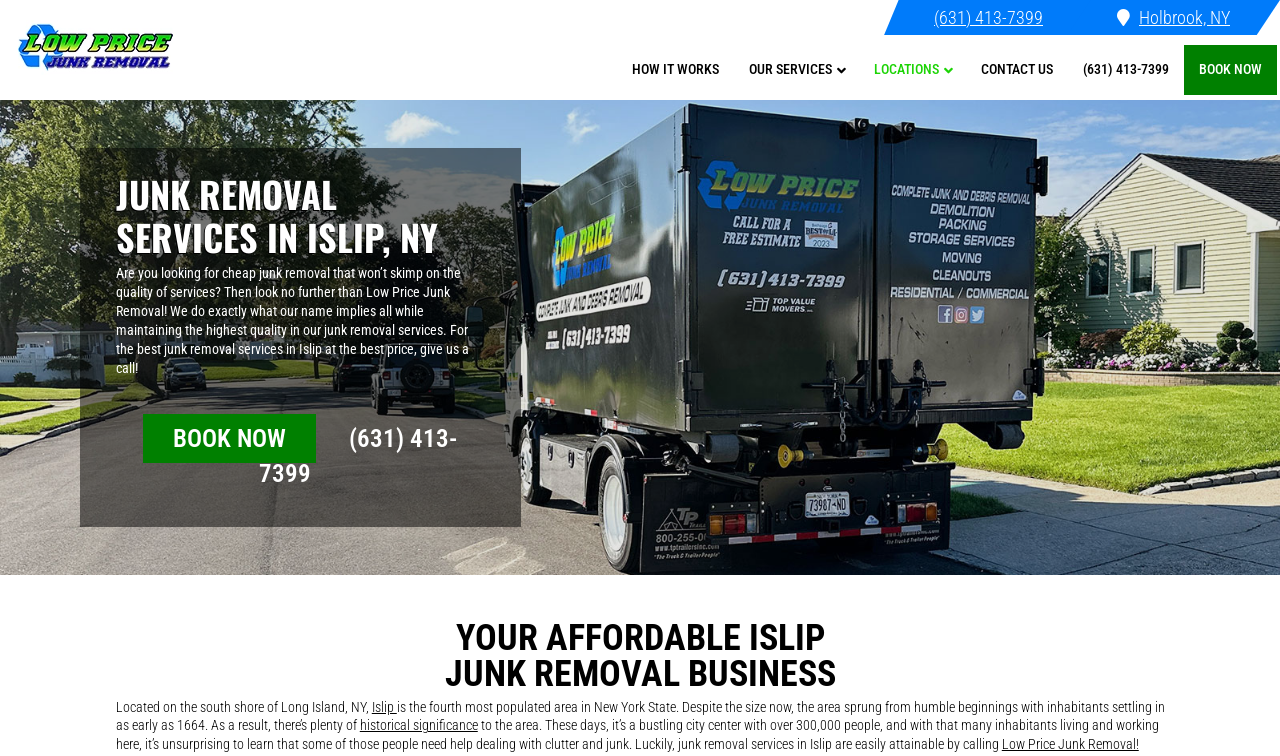Write a detailed summary of the webpage.

The webpage is about Low Price Junk Removal, a junk removal service provider in Islip, NY. At the top, there is a section displaying the business hours, "Mon-Sun: 7AM – 7PM", and contact information, including a phone number "(631) 413-7399" and a location "Holbrook, NY". 

Below this section, there is a navigation menu with five links: "HOW IT WORKS", "OUR SERVICES", "LOCATIONS", "CONTACT US", and "BOOK NOW". 

The main content of the webpage is divided into two sections. The first section has a heading "JUNK REMOVAL SERVICES IN ISLIP, NY" and a paragraph describing the services provided by Low Price Junk Removal. There is a call-to-action link "BOOK NOW" and a phone number "(631) 413-7399" below the paragraph. 

The second section has a heading "YOUR AFFORDABLE ISLIP JUNK REMOVAL BUSINESS" and provides information about Islip, NY, including its location, history, and population. There is a link to "historical significance" and another link to "Low Price Junk Removal!" at the end of the section.